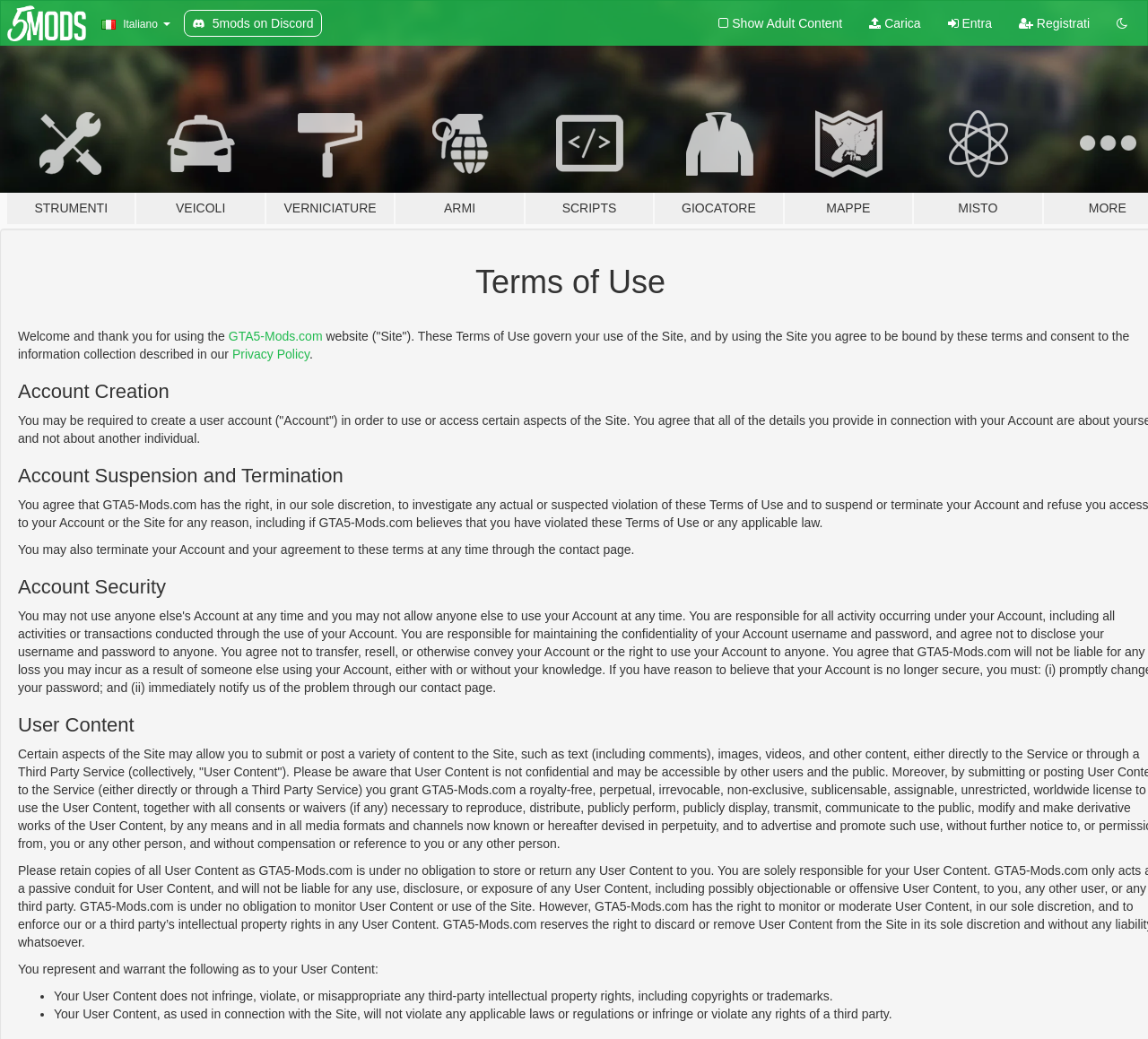Answer the question using only one word or a concise phrase: How many categories are listed on the webpage?

10